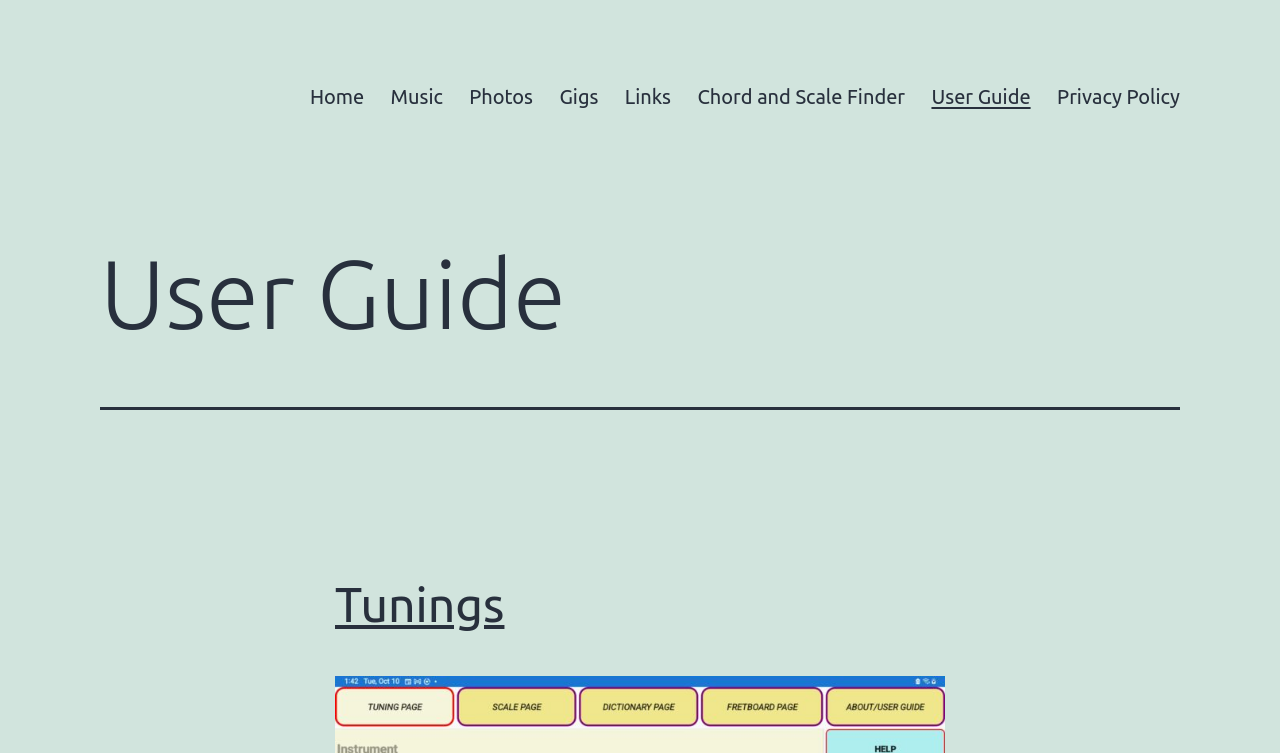Bounding box coordinates are to be given in the format (top-left x, top-left y, bottom-right x, bottom-right y). All values must be floating point numbers between 0 and 1. Provide the bounding box coordinate for the UI element described as: Links

[0.478, 0.096, 0.535, 0.161]